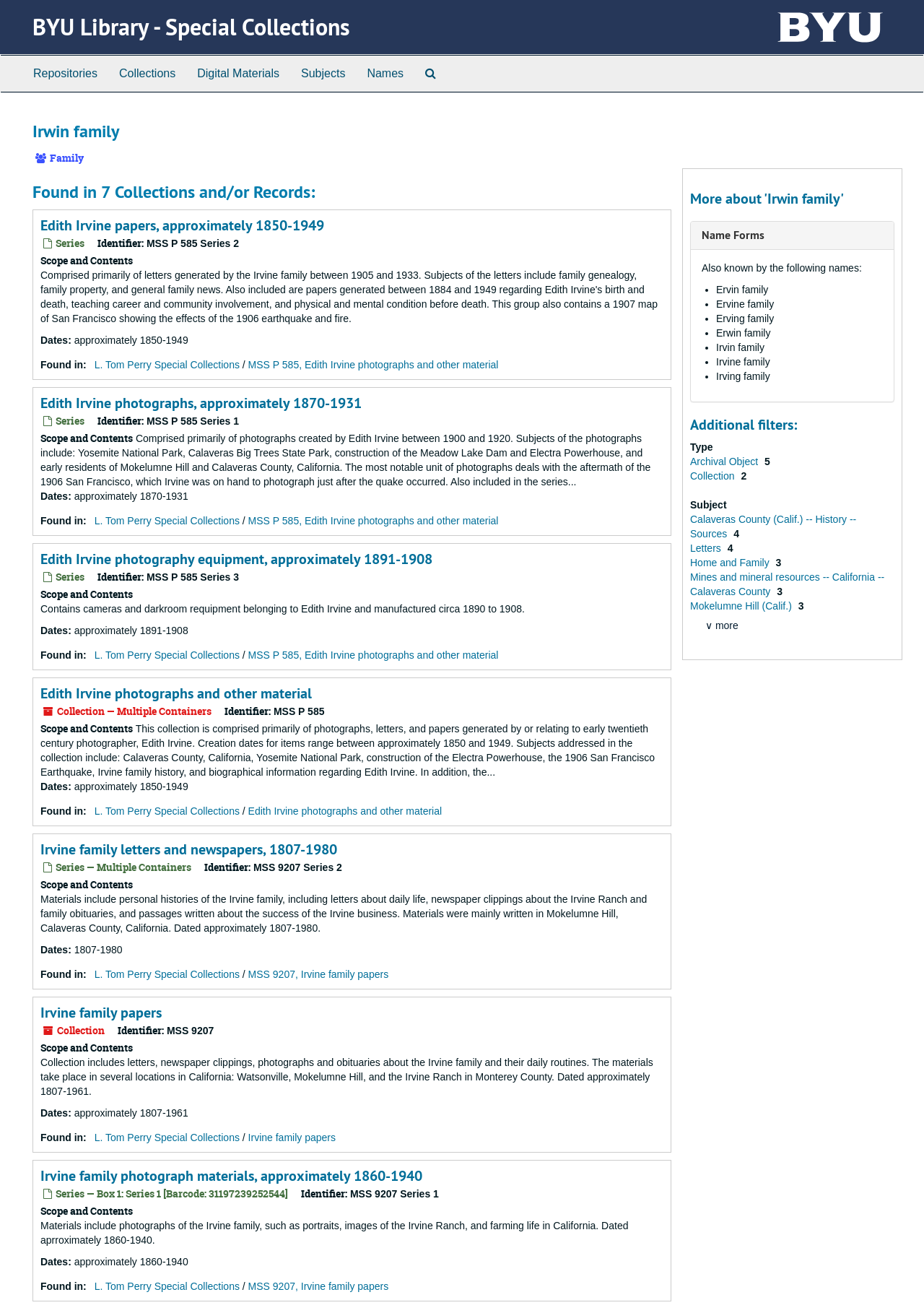What is the name of the library? Using the information from the screenshot, answer with a single word or phrase.

BYU Library